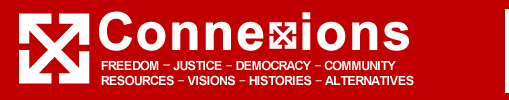How many keywords are listed below the title?
Please respond to the question with a detailed and informative answer.

There are 8 keywords listed below the title, which are 'FREEDOM', 'JUSTICE', 'DEMOCRACY', 'COMMUNITY', 'RESOURCES', 'VISIONS', 'HISTORIES', and 'ALTERNATIVES', and these keywords encapsulate the themes of the organization and emphasize its commitment to promoting social justice and offering diverse perspectives on vital issues.